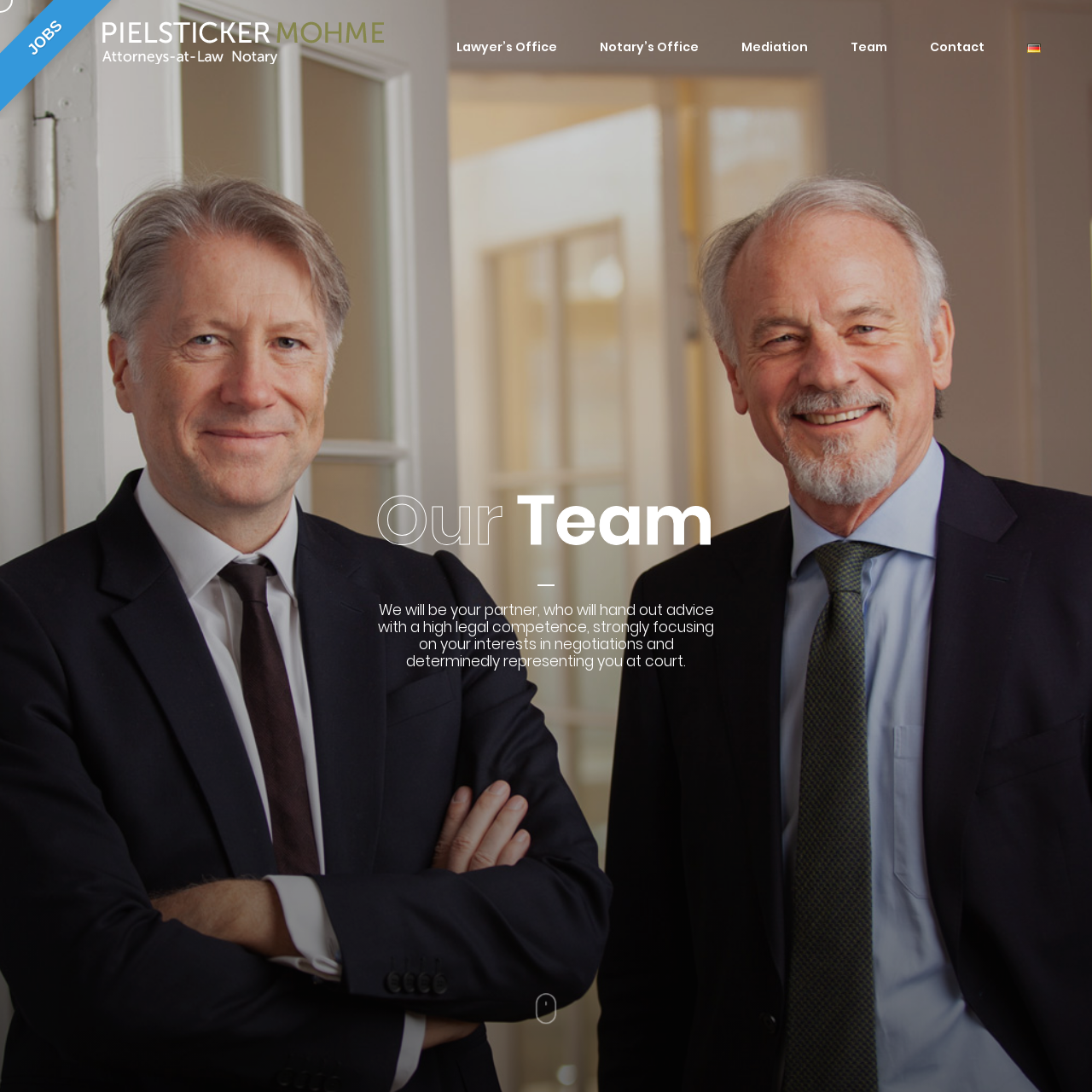Generate a meticulous caption for the image that is highlighted by the red boundary line.

The image features a stylish monochrome logo associated with the firm "PIELSTICKER MOHME." The design incorporates a modern aesthetic, using clean lines and a simple silhouette that conveys professionalism and sophistication. This logo is likely a visual representation of the legal services offered by the firm, which focuses on various areas of law including corporate, employment, and family law. The incorporation of both "Black" and "White" versions of the logo suggests versatility and a commitment to maintaining a strong brand identity across different mediums. This imagery reinforces the firm's commitment to high legal competence and professionalism in serving their clients.